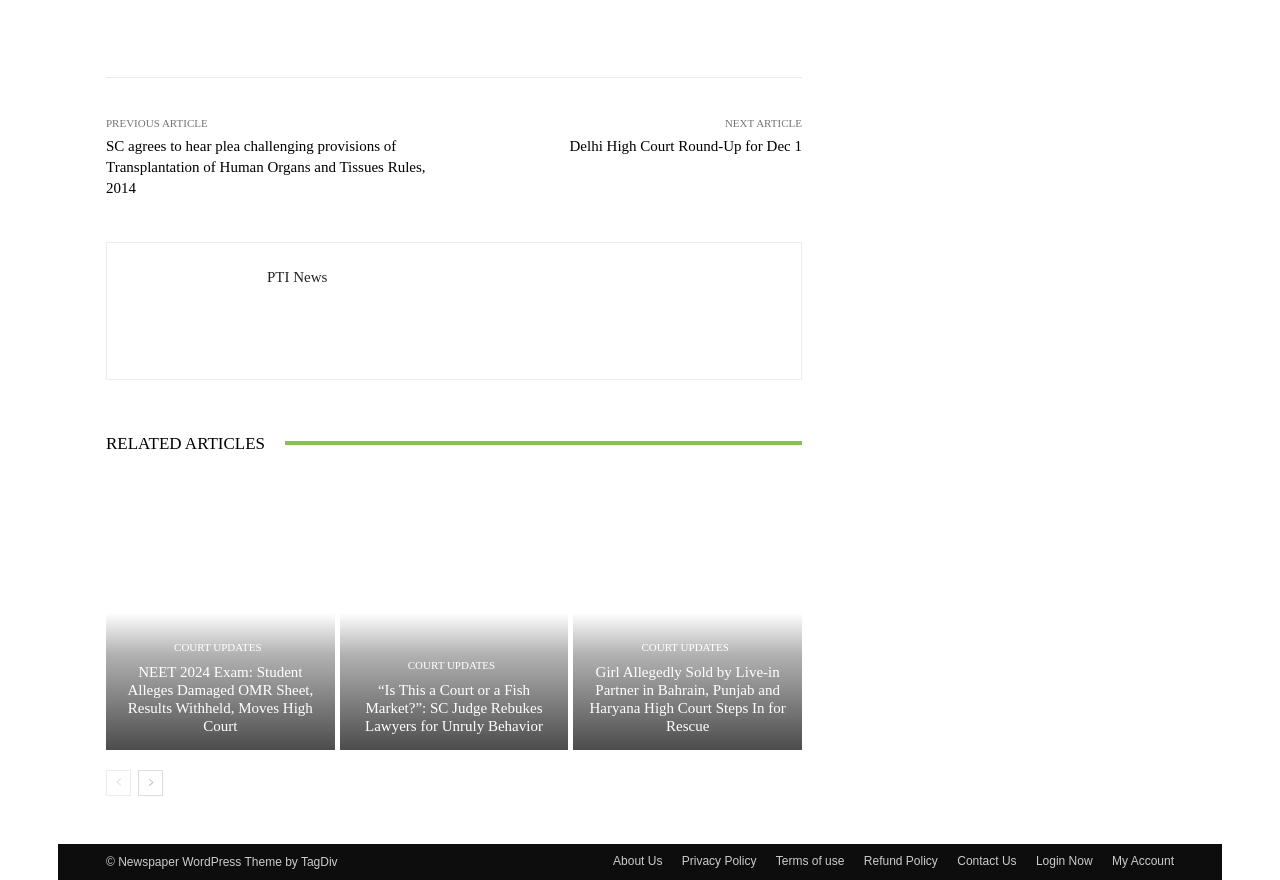What is the function of the 'prev-page' and 'next-page' links?
Can you give a detailed and elaborate answer to the question?

The 'prev-page' and 'next-page' links are located at the bottom of the webpage, and they allow users to navigate to previous or next pages of news articles.